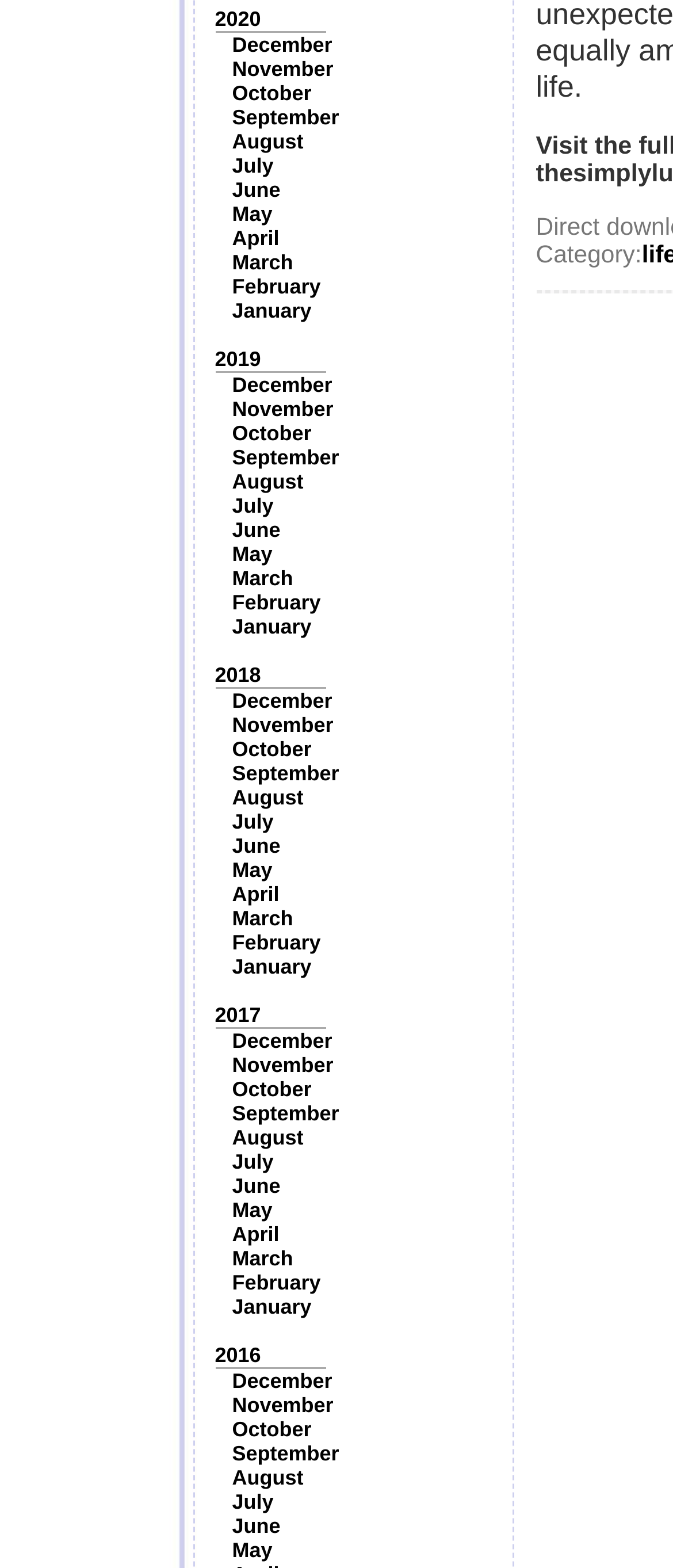What is the first month listed under 2019?
Examine the image closely and answer the question with as much detail as possible.

By looking at the links under 2019, I can see that the first month listed is January. It is located at the top of the list of months for 2019.